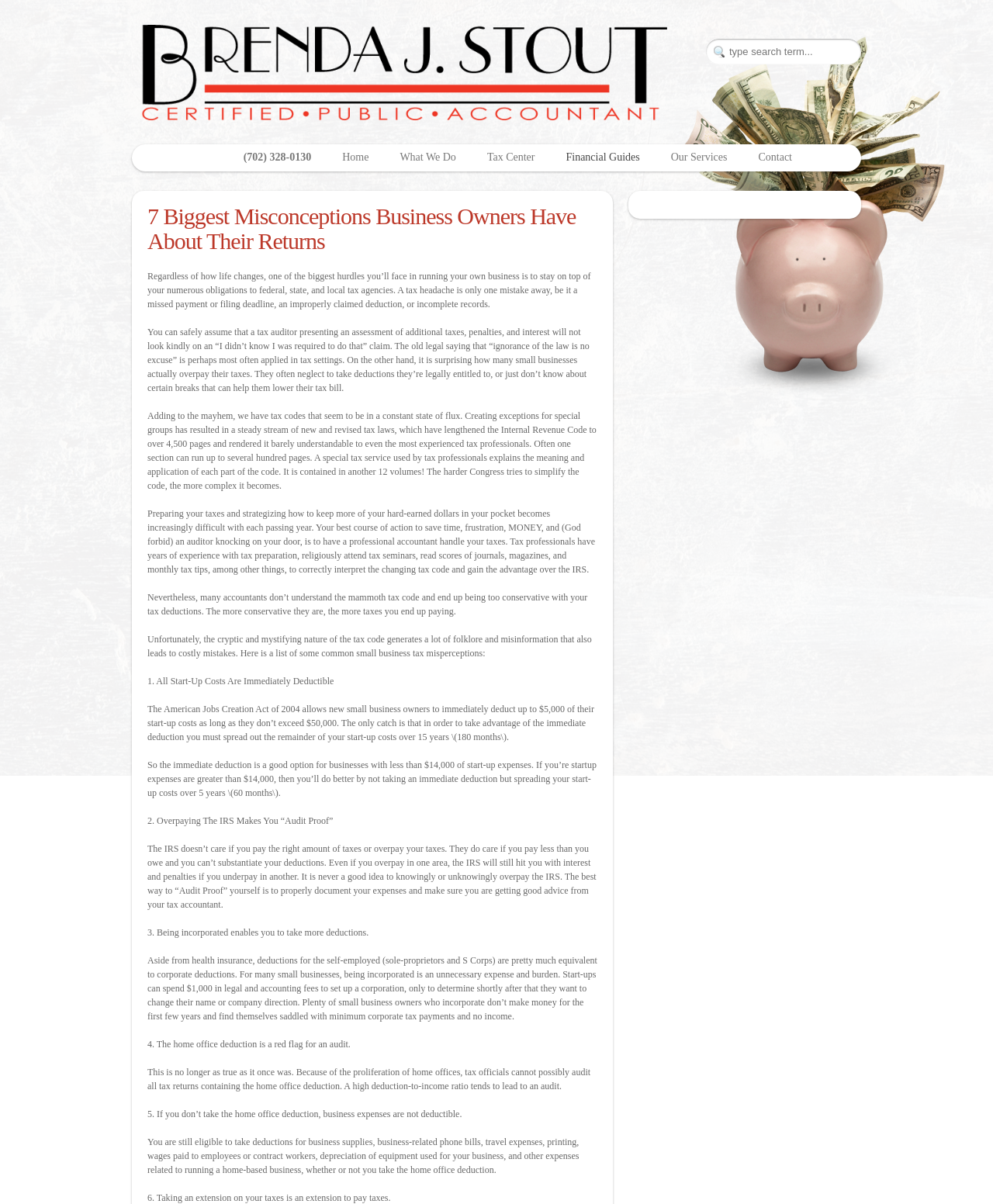Explain the contents of the webpage comprehensively.

This webpage is about Brenda Stout CPA, a tax professional. At the top, there is a heading with the name "Brenda Stout CPA" and an image. Below it, there is a search bar with a text box and a button. On the left side, there is a phone number "(702) 328-0130" displayed prominently. 

Below the search bar, there are six navigation links: "Home", "What We Do", "Tax Center", "Financial Guides", "Our Services", and "Contact". These links are arranged horizontally and are positioned near the top of the page.

The main content of the webpage is an article titled "7 Biggest Misconceptions Business Owners Have About Their Returns". The article is divided into several paragraphs, each discussing a common misconception about taxes. The paragraphs are arranged vertically, with the title of the article at the top. 

The article starts by explaining the challenges of running a business and the importance of staying on top of tax obligations. It then discusses how many small businesses overpay their taxes and how tax professionals can help. The article also mentions the complexity of the tax code and how it can lead to mistakes.

The main content of the article is a list of seven common misconceptions about taxes, including the idea that all start-up costs are immediately deductible, that overpaying the IRS makes you "audit proof", and that being incorporated enables you to take more deductions. Each misconception is explained in a separate paragraph, with the correct information provided.

Overall, the webpage is focused on providing information and guidance to business owners about taxes and how to navigate the complex tax code.